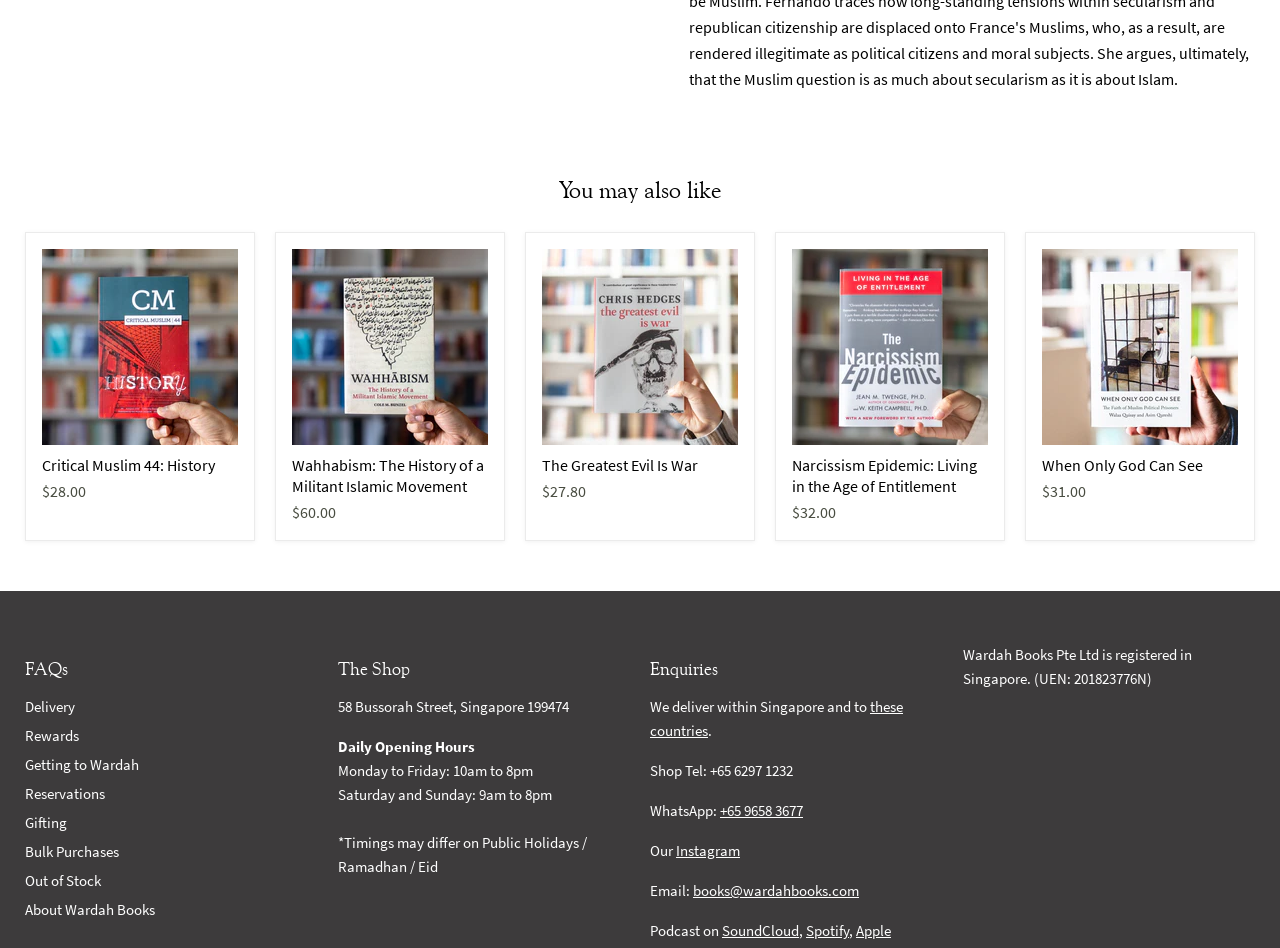Please provide a brief answer to the following inquiry using a single word or phrase:
How many products are shown under 'You may also like'?

5